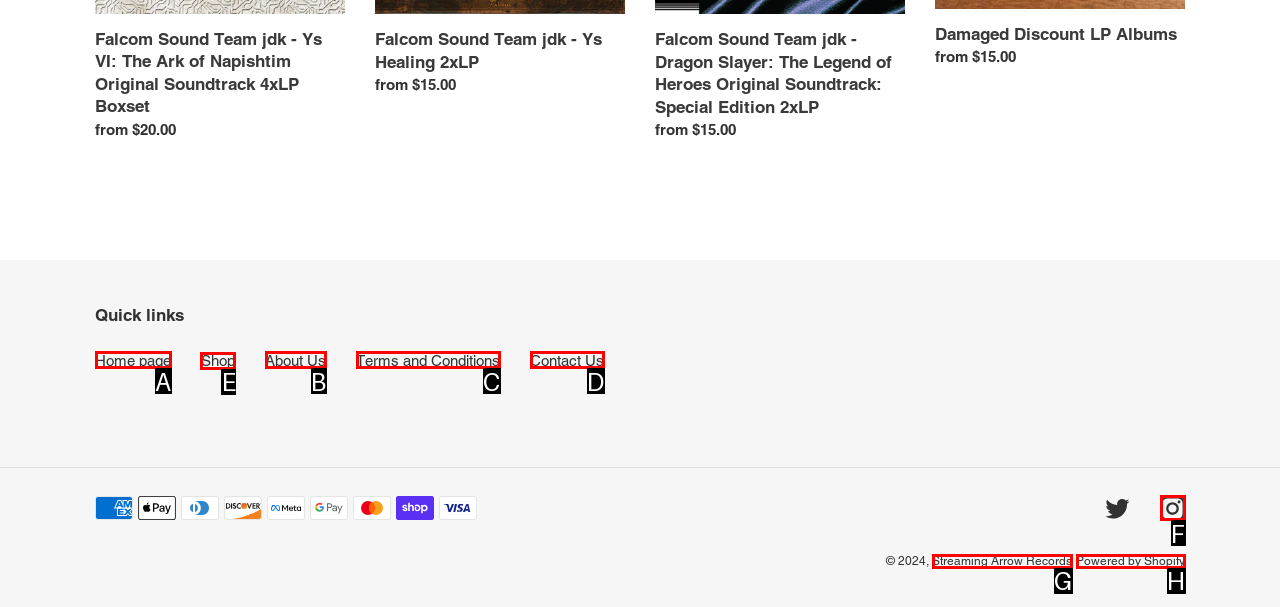Which option should be clicked to execute the following task: Go to Shop? Respond with the letter of the selected option.

E